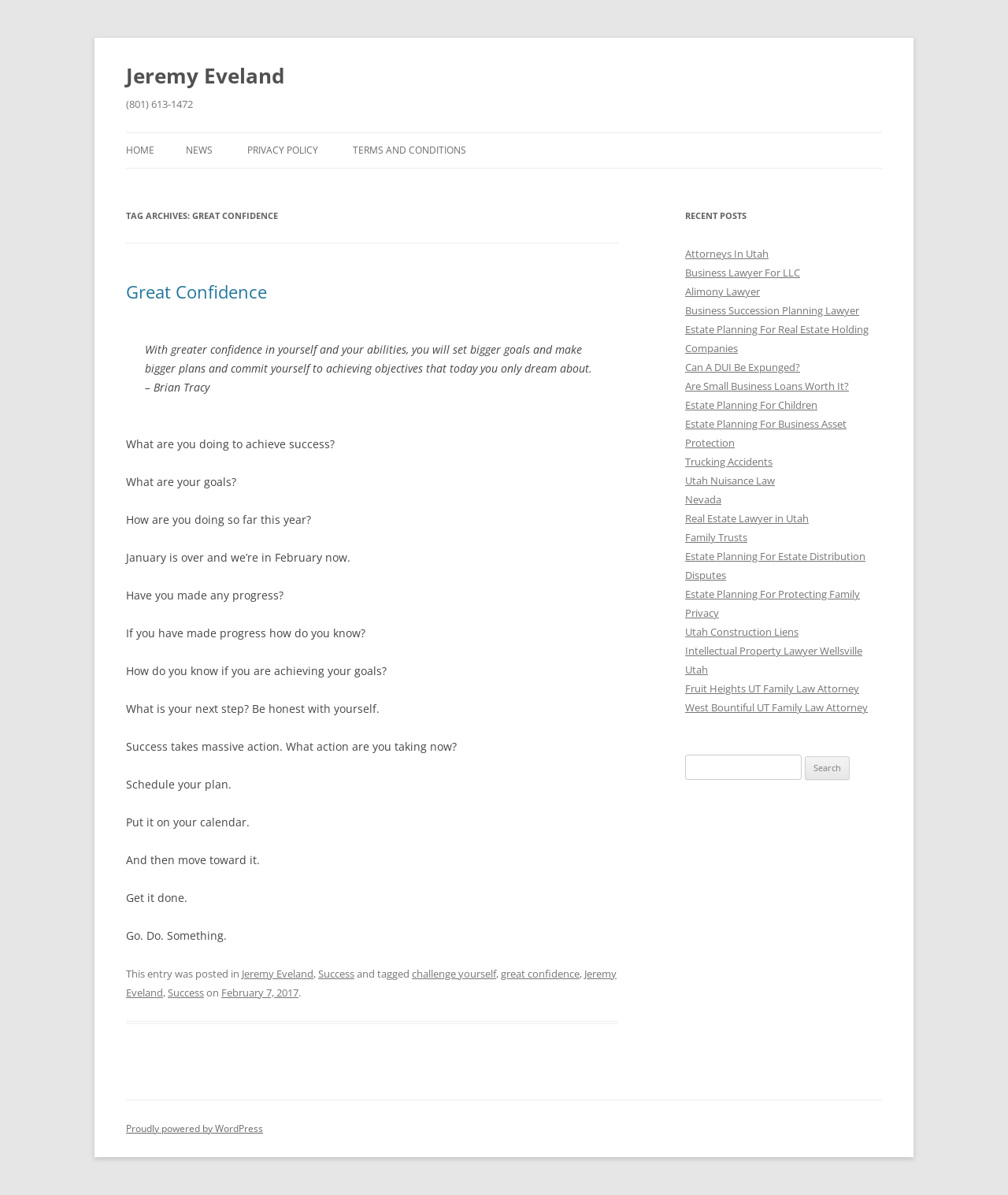Please pinpoint the bounding box coordinates for the region I should click to adhere to this instruction: "Click on the 'Jeremy Eveland' link".

[0.125, 0.047, 0.282, 0.079]